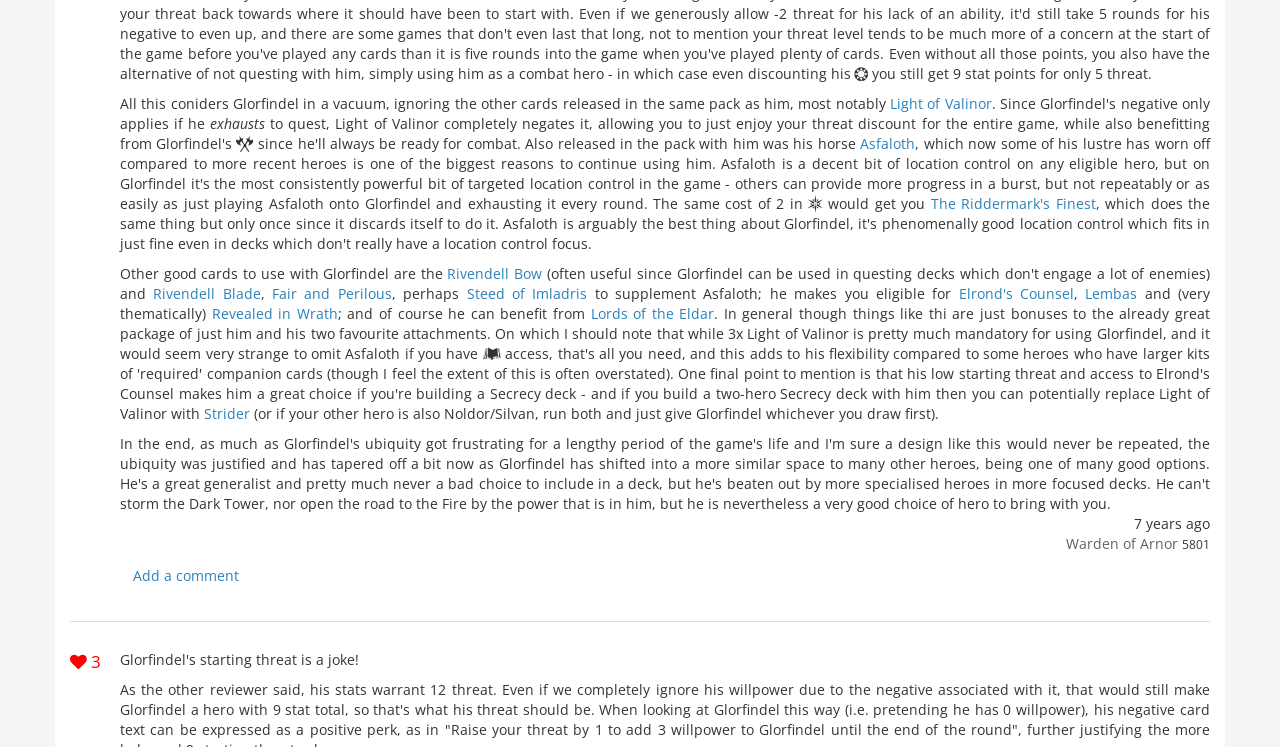Find the bounding box coordinates for the area that should be clicked to accomplish the instruction: "Click on the button 'Add a comment'".

[0.094, 0.748, 0.197, 0.793]